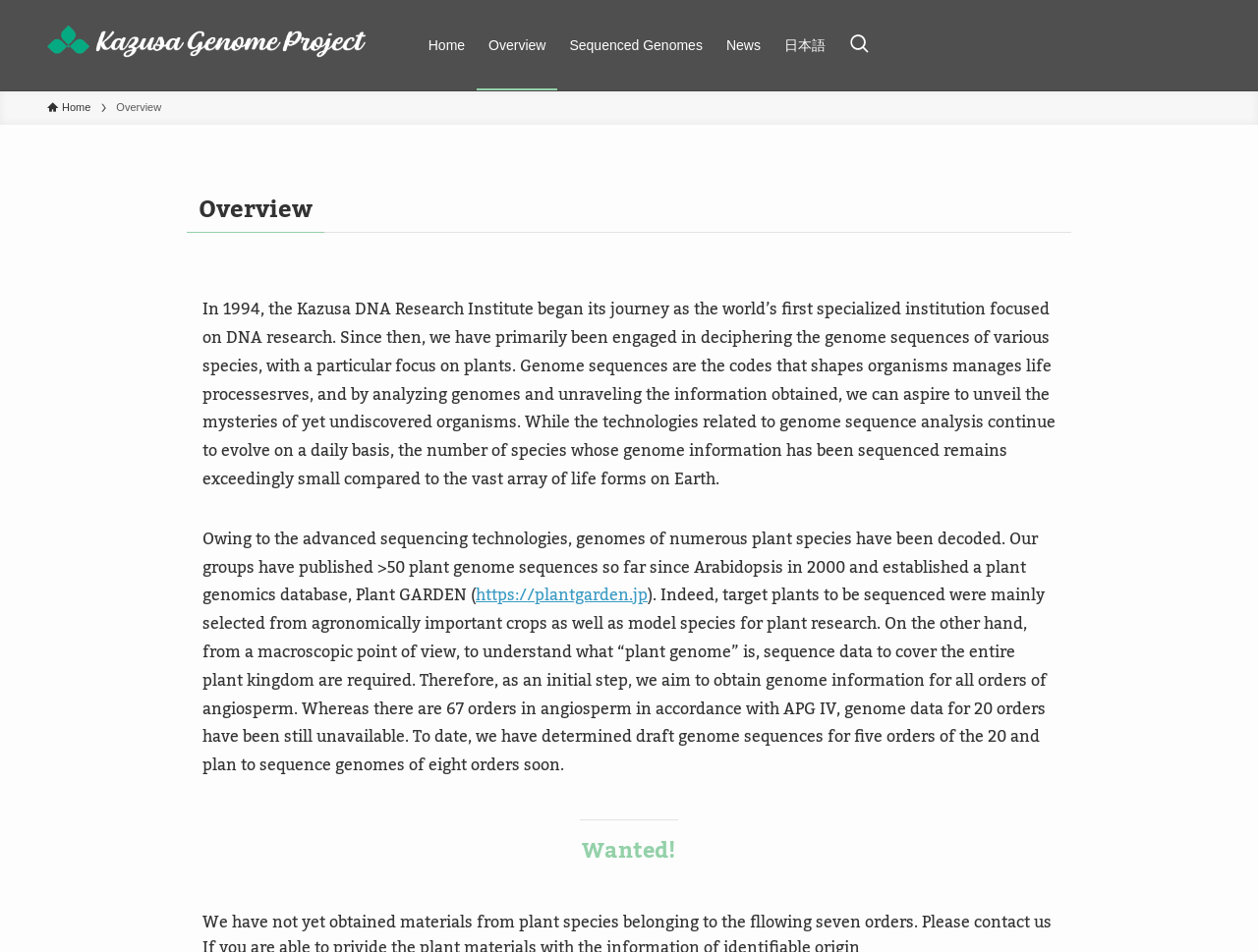Determine the bounding box for the UI element as described: "title="Kazusa Genome Project"". The coordinates should be represented as four float numbers between 0 and 1, formatted as [left, top, right, bottom].

[0.038, 0.017, 0.3, 0.078]